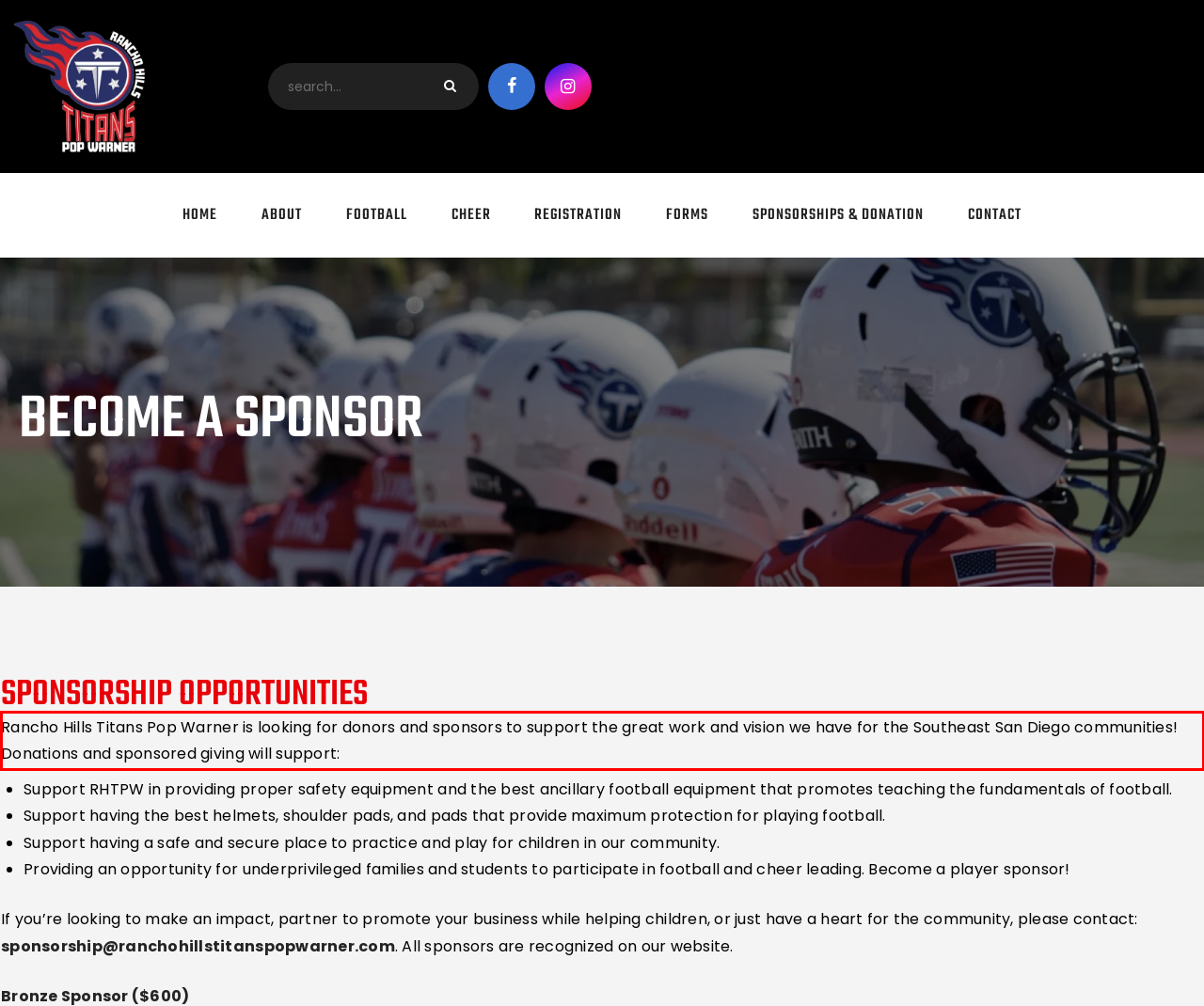Observe the screenshot of the webpage, locate the red bounding box, and extract the text content within it.

Rancho Hills Titans Pop Warner is looking for donors and sponsors to support the great work and vision we have for the Southeast San Diego communities! Donations and sponsored giving will support: